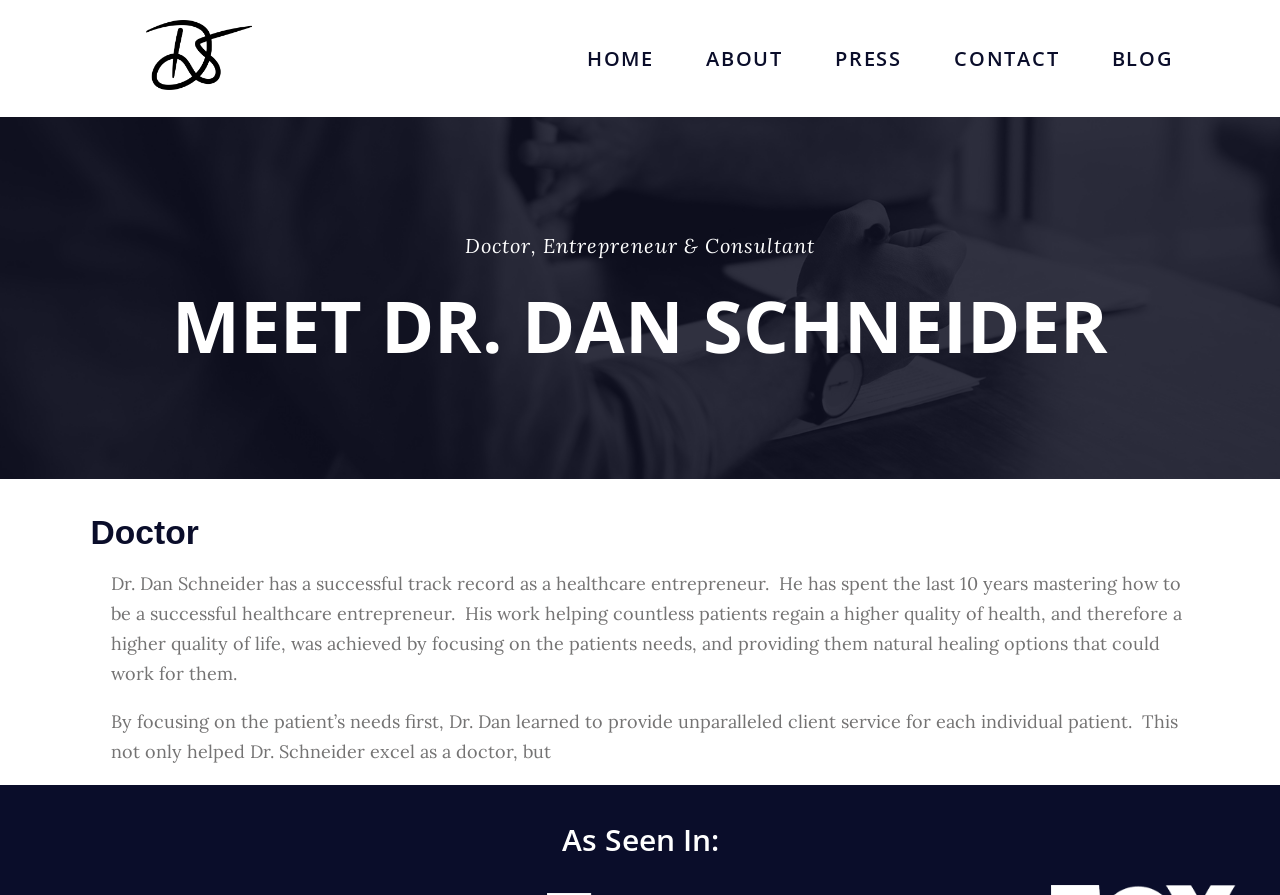Identify the headline of the webpage and generate its text content.

MEET DR. DAN SCHNEIDER​